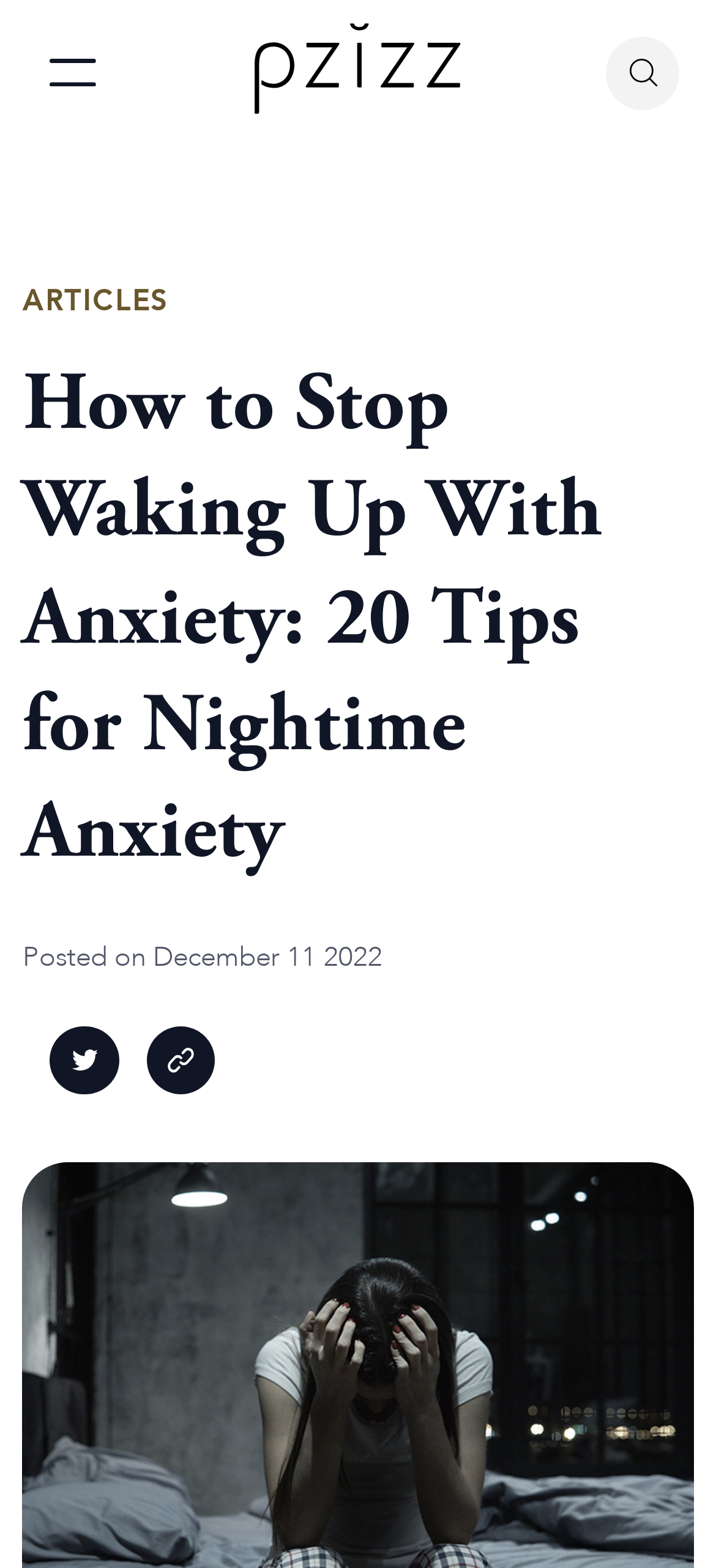Is there a search function on the webpage?
Please provide a comprehensive answer based on the details in the screenshot.

I found a link with the text 'Search Button' which is accompanied by a search icon, indicating that there is a search function on the webpage.